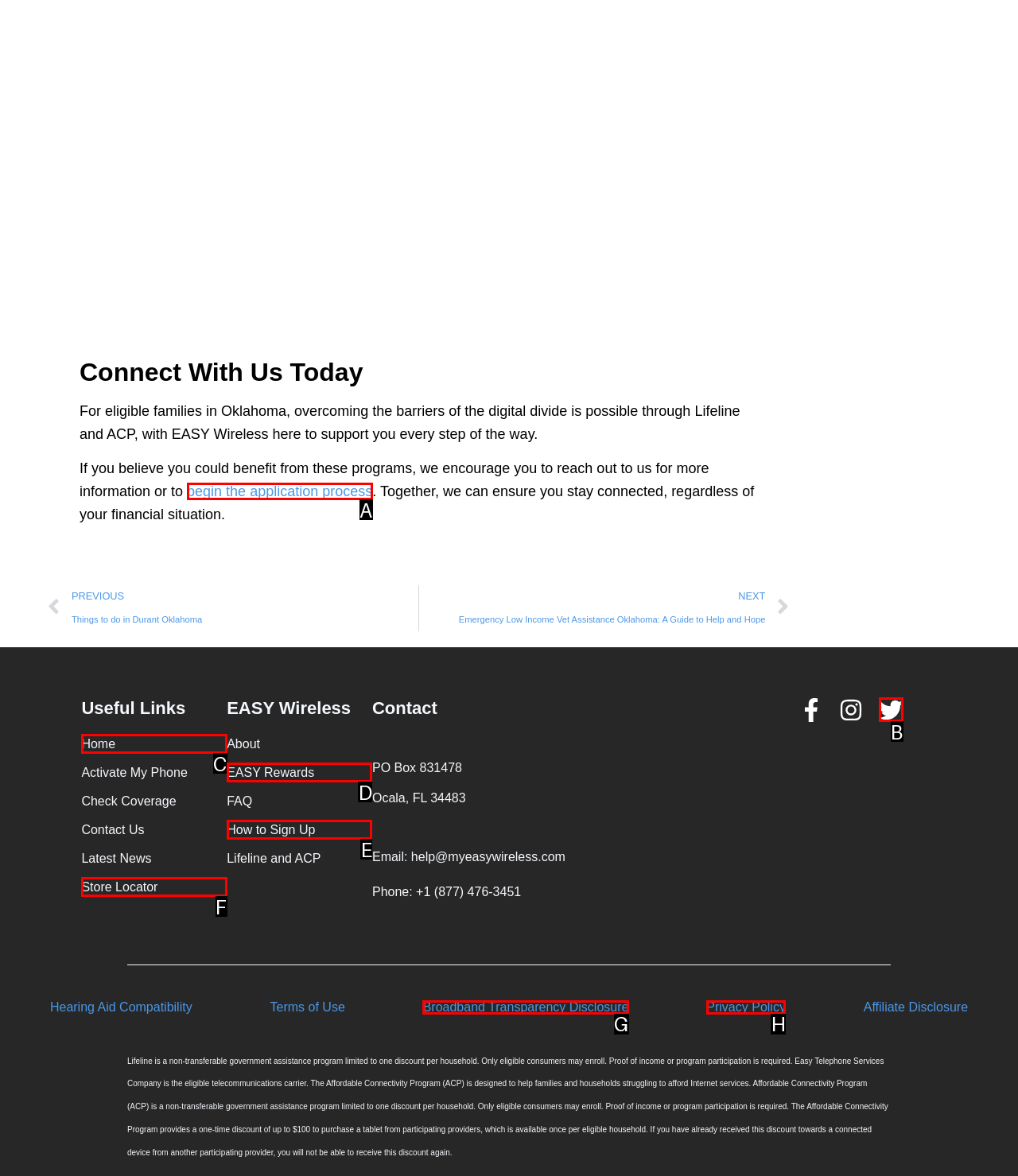To complete the task: begin the application process, which option should I click? Answer with the appropriate letter from the provided choices.

A